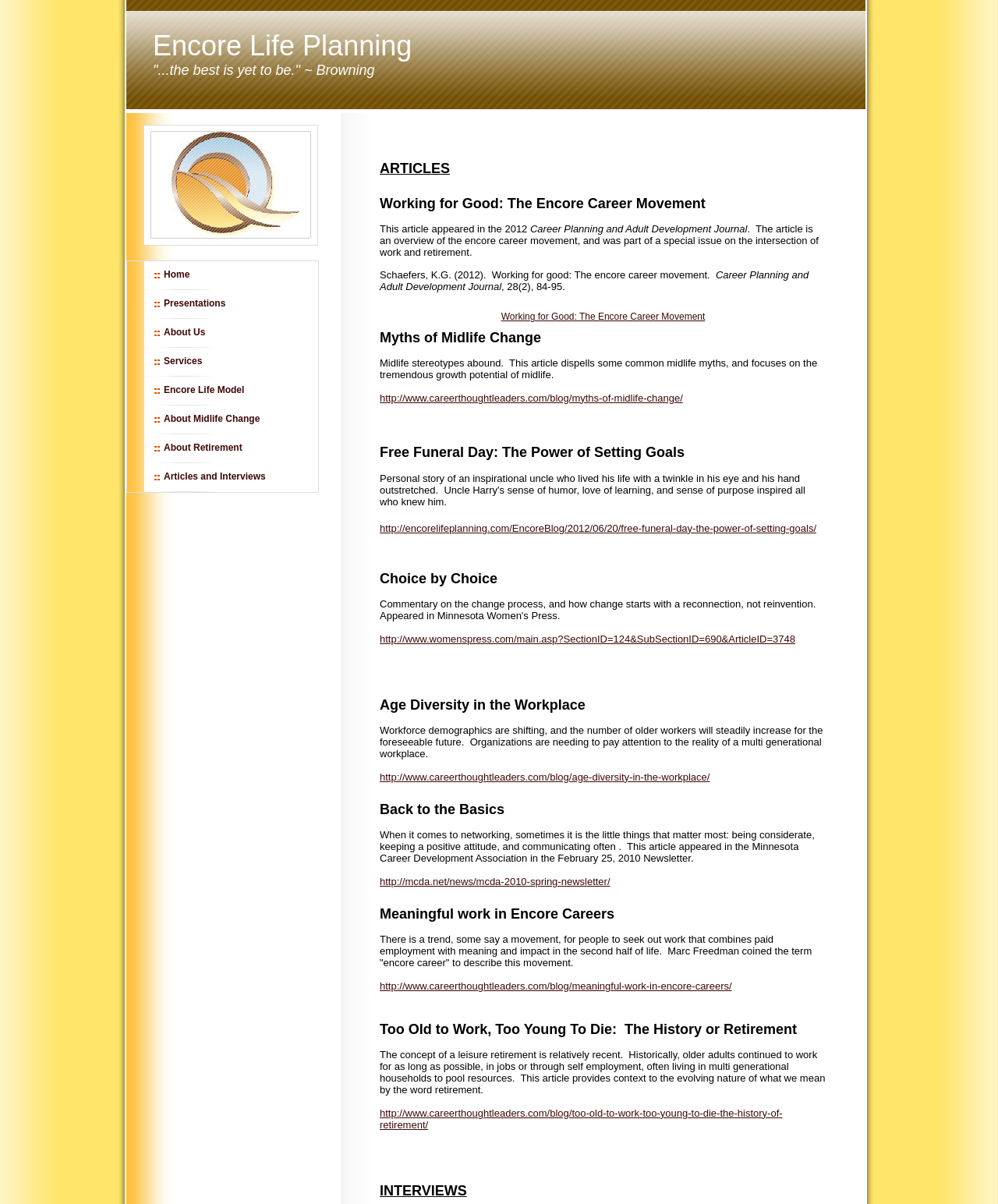Please specify the bounding box coordinates in the format (top-left x, top-left y, bottom-right x, bottom-right y), with values ranging from 0 to 1. Identify the bounding box for the UI component described as follows: About Retirement

[0.145, 0.361, 0.296, 0.385]